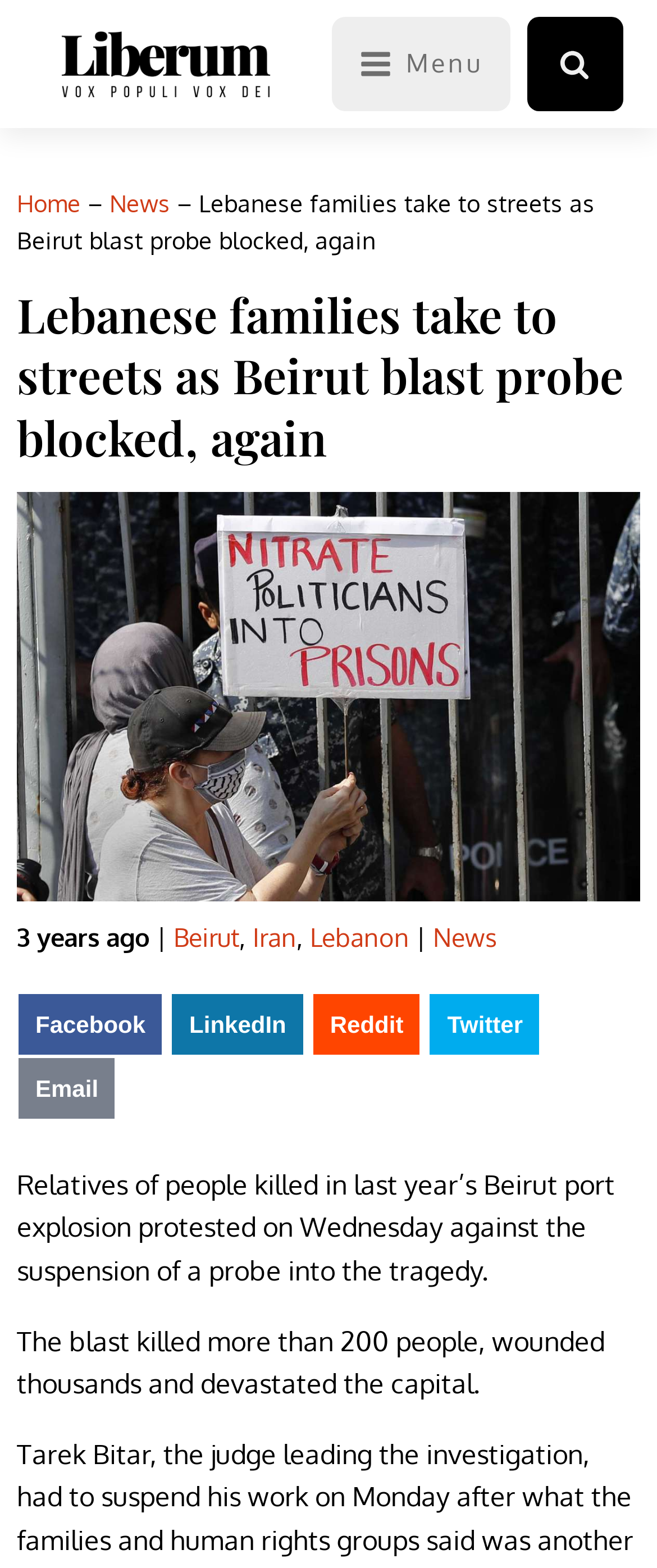Please identify the bounding box coordinates of the element I need to click to follow this instruction: "Go to the home page".

[0.026, 0.12, 0.123, 0.139]